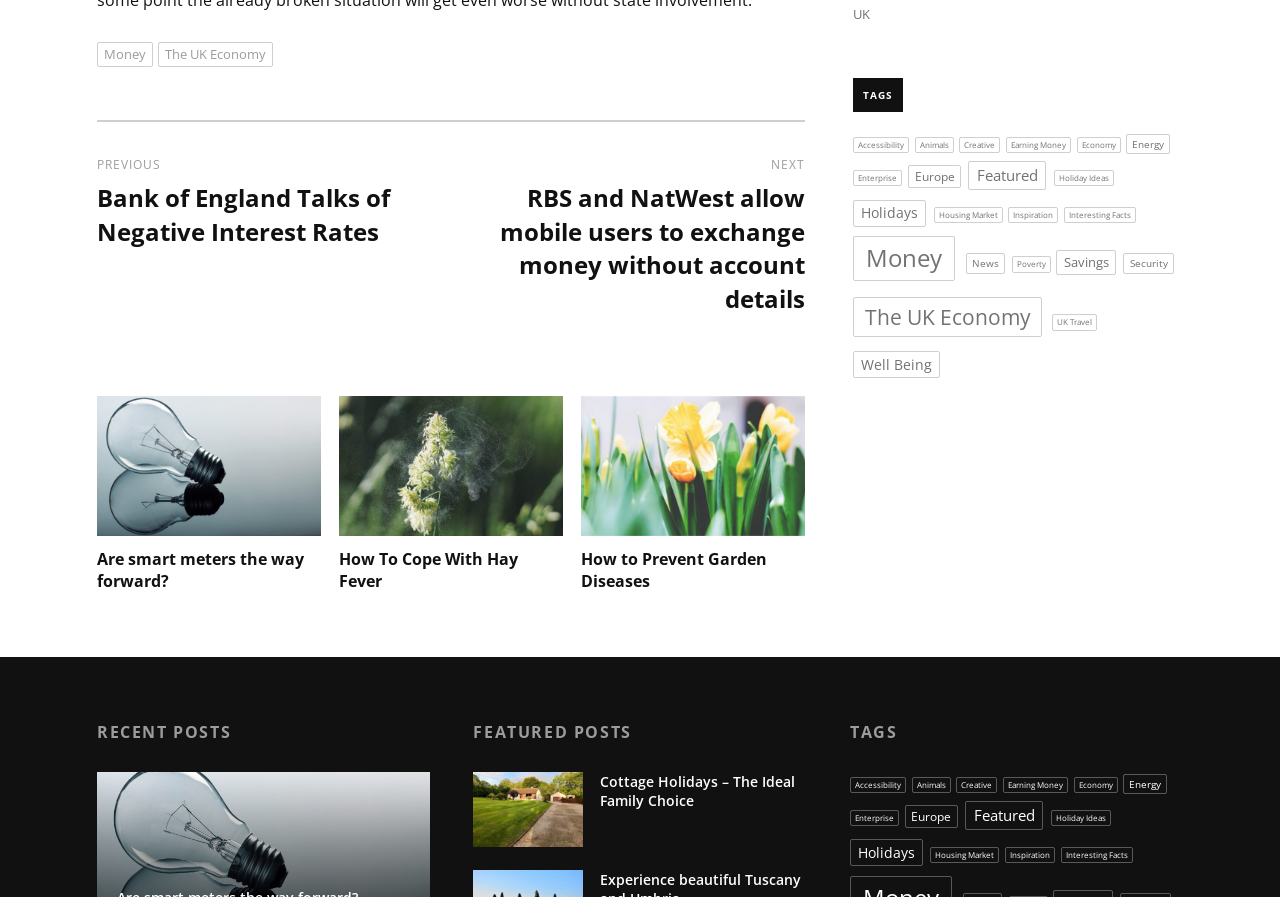Pinpoint the bounding box coordinates of the clickable element needed to complete the instruction: "Read the 'Are smart meters the way forward?' article". The coordinates should be provided as four float numbers between 0 and 1: [left, top, right, bottom].

[0.076, 0.611, 0.251, 0.66]